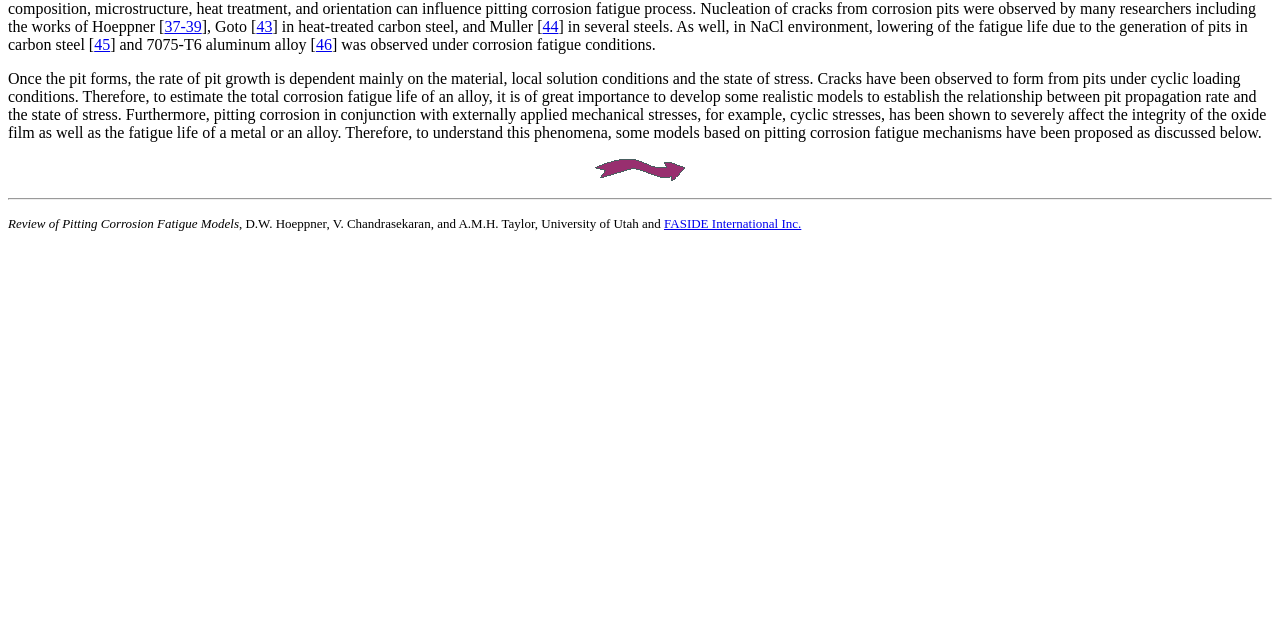Extract the bounding box coordinates for the UI element described by the text: "37-39". The coordinates should be in the form of [left, top, right, bottom] with values between 0 and 1.

[0.128, 0.027, 0.158, 0.054]